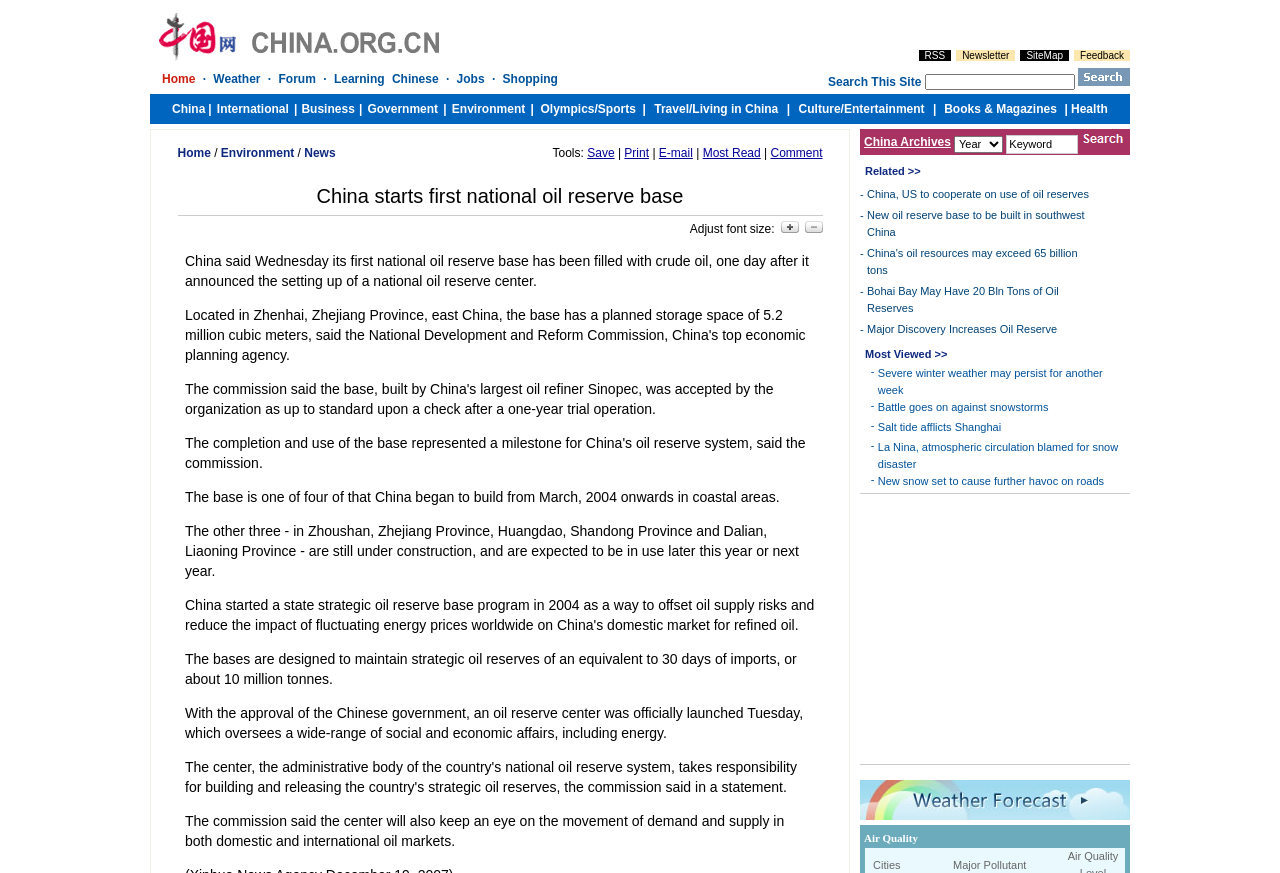Please locate the bounding box coordinates of the element that should be clicked to complete the given instruction: "Click on the Home link".

[0.127, 0.082, 0.153, 0.098]